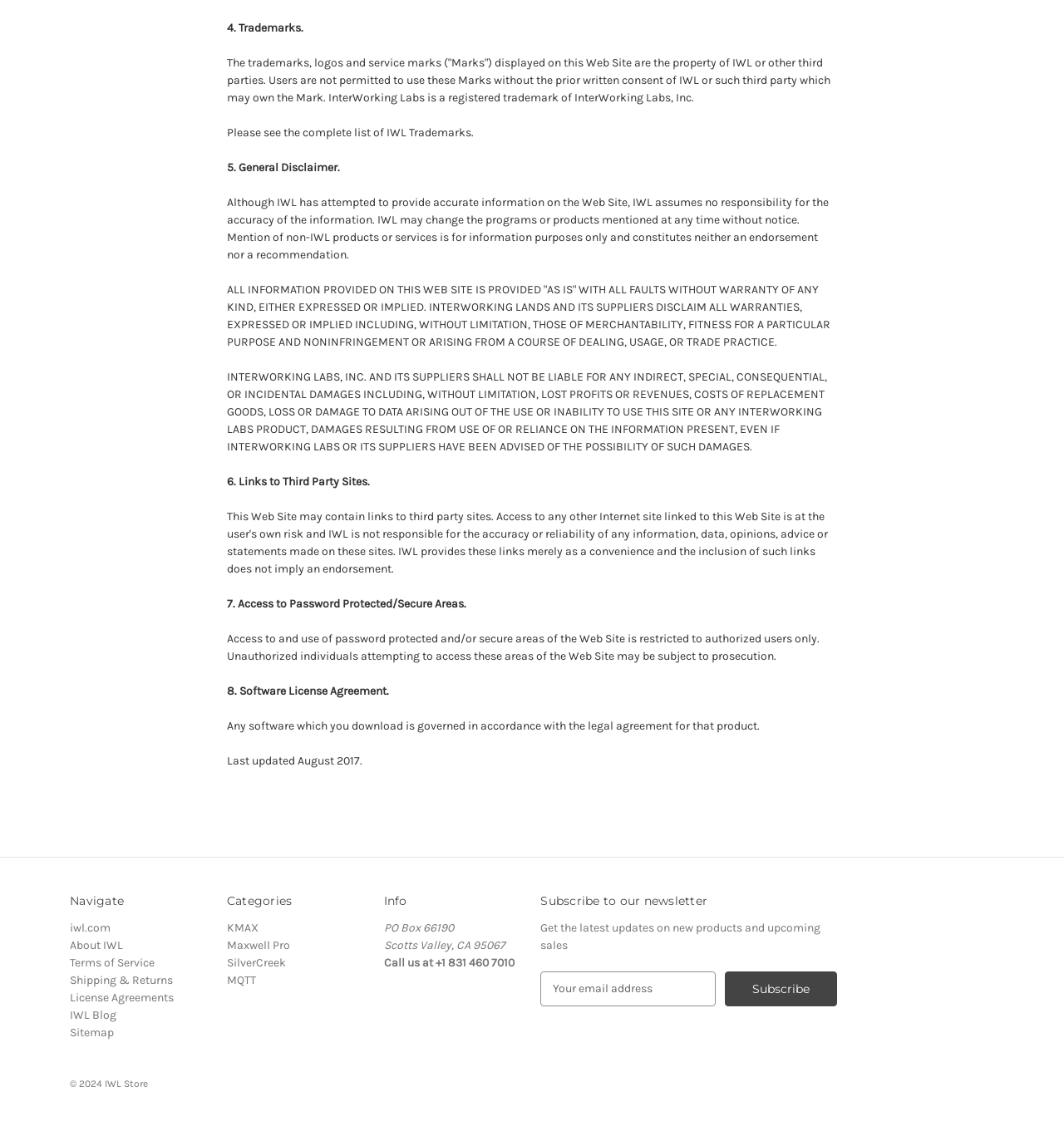Identify the bounding box coordinates of the specific part of the webpage to click to complete this instruction: "Learn about KMAX".

[0.213, 0.818, 0.243, 0.83]